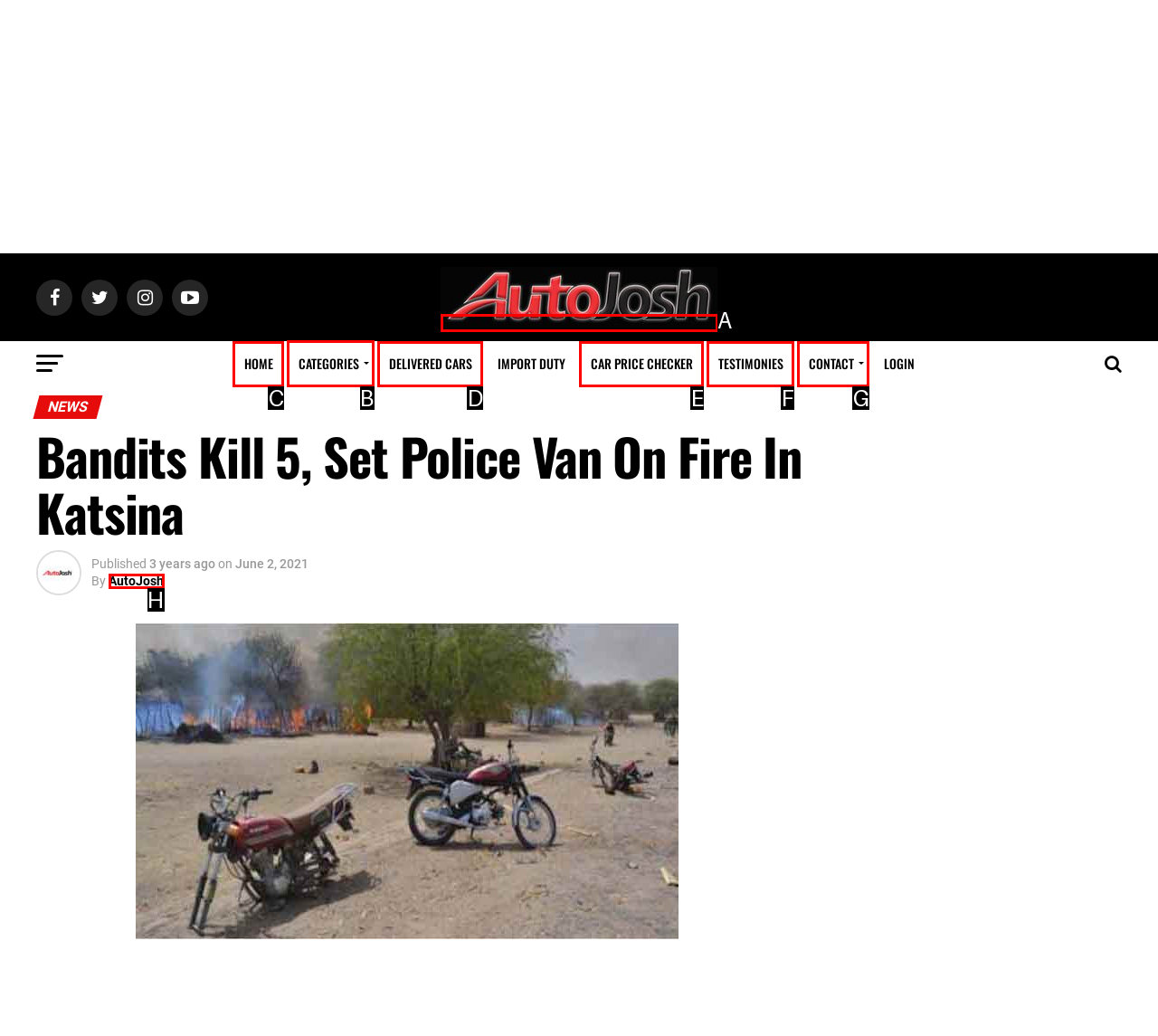Point out the HTML element I should click to achieve the following: visit the CATEGORIES section Reply with the letter of the selected element.

B